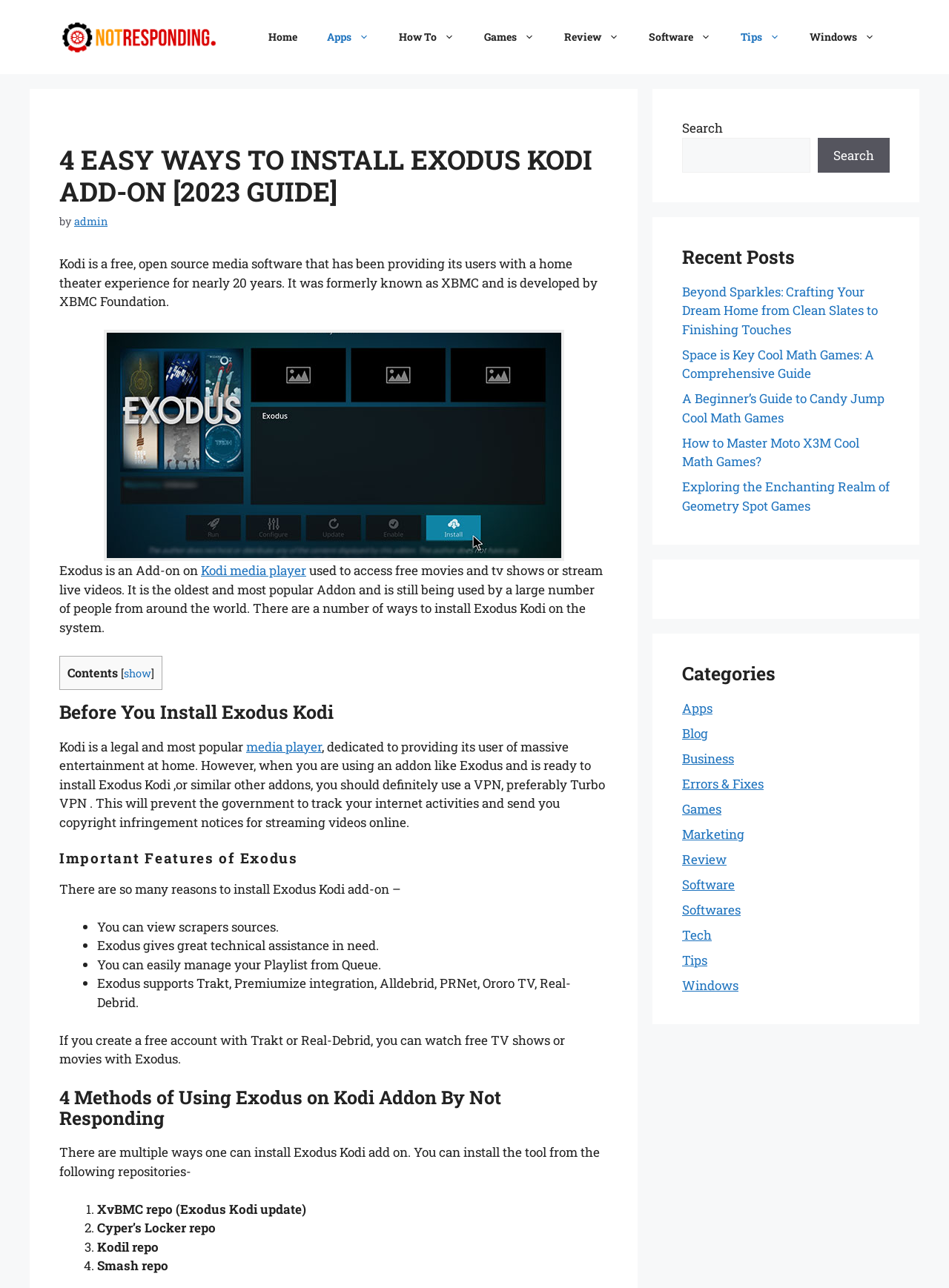Can you find the bounding box coordinates for the element that needs to be clicked to execute this instruction: "Read the '4 Easy Ways to Install Exodus Kodi Add-On [2023 Guide]' article"? The coordinates should be given as four float numbers between 0 and 1, i.e., [left, top, right, bottom].

[0.062, 0.112, 0.641, 0.161]